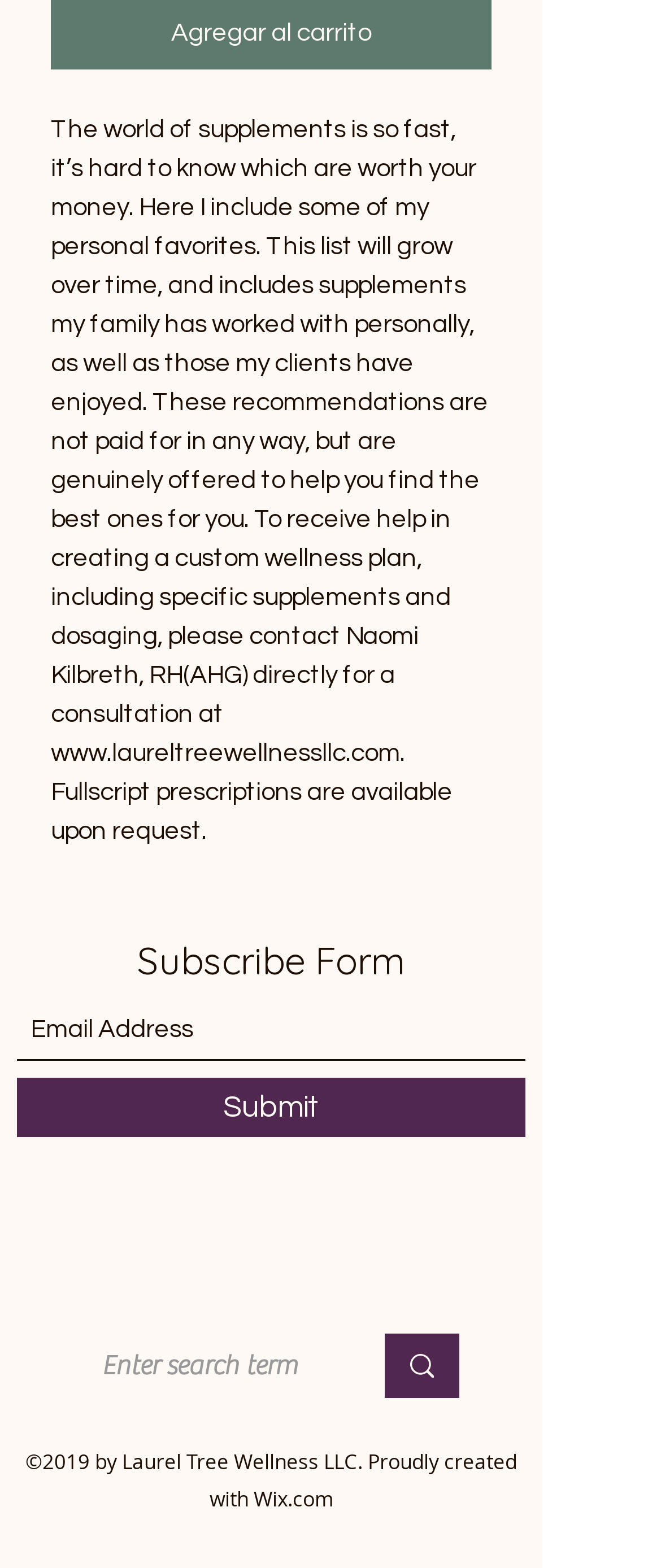What is the profession of Naomi Kilbreth?
Answer the question with a detailed explanation, including all necessary information.

Naomi Kilbreth is mentioned in the main text as someone who can be contacted for a consultation. The abbreviation 'RH(AHG)' suggests that she is a Registered Herbalist (American Herbalists Guild), indicating that her profession is related to herbalism or wellness.